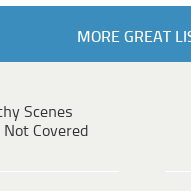Based on the image, provide a detailed response to the question:
What is the topic of the curated list?

The heading '10 Oscar-worthy Scenes Listverse Has Not Covered' indicates that the curated list is focused on exceptional cinematic moments, which falls under the broader categories of film and storytelling.